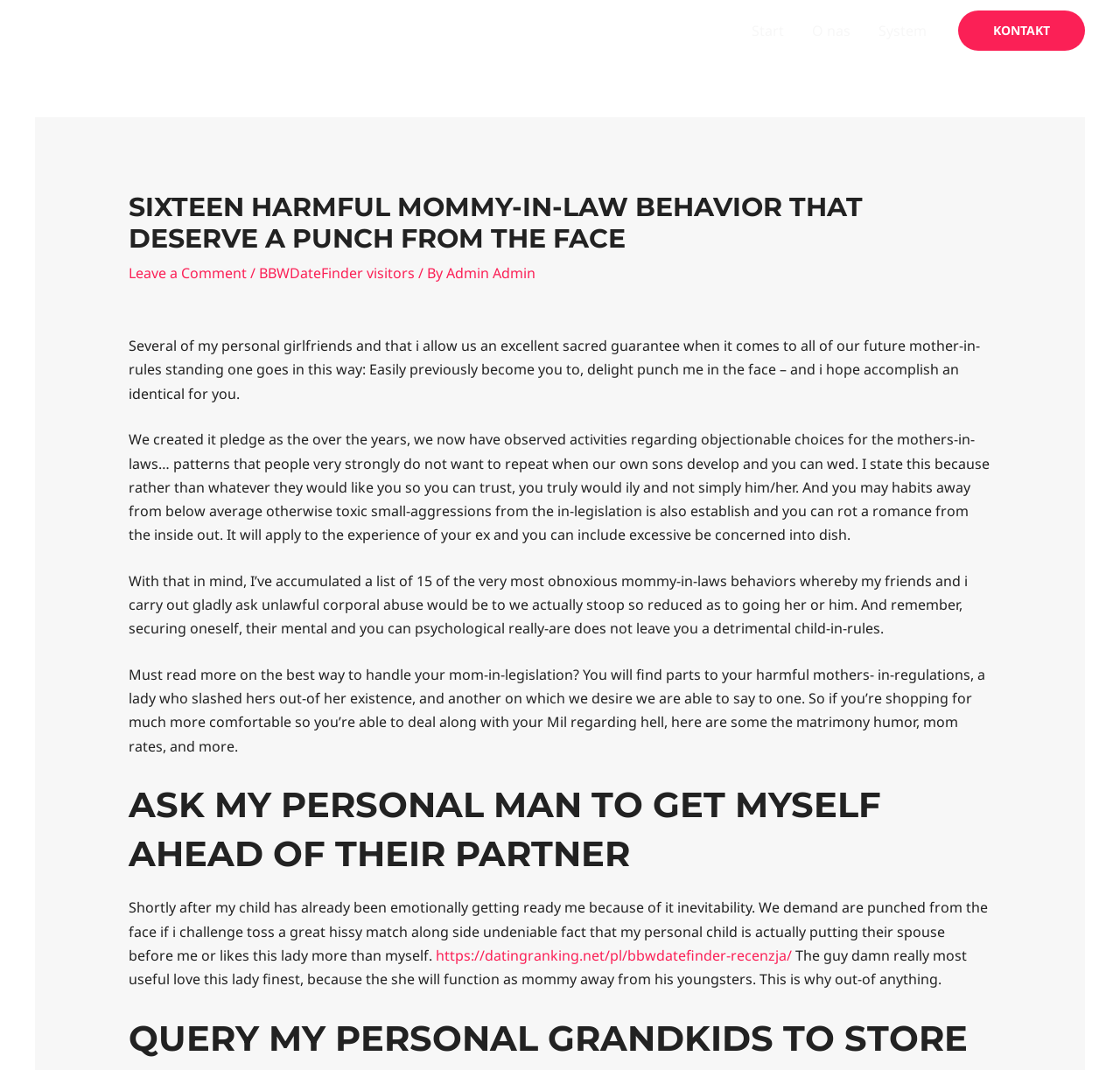What is the purpose of the pledge mentioned in the article?
Please respond to the question with a detailed and thorough explanation.

According to the article, the author and their friends made a pledge to avoid toxic behavior from their mothers-in-law. This pledge is mentioned as a way to prevent harmful patterns from developing in their relationships.